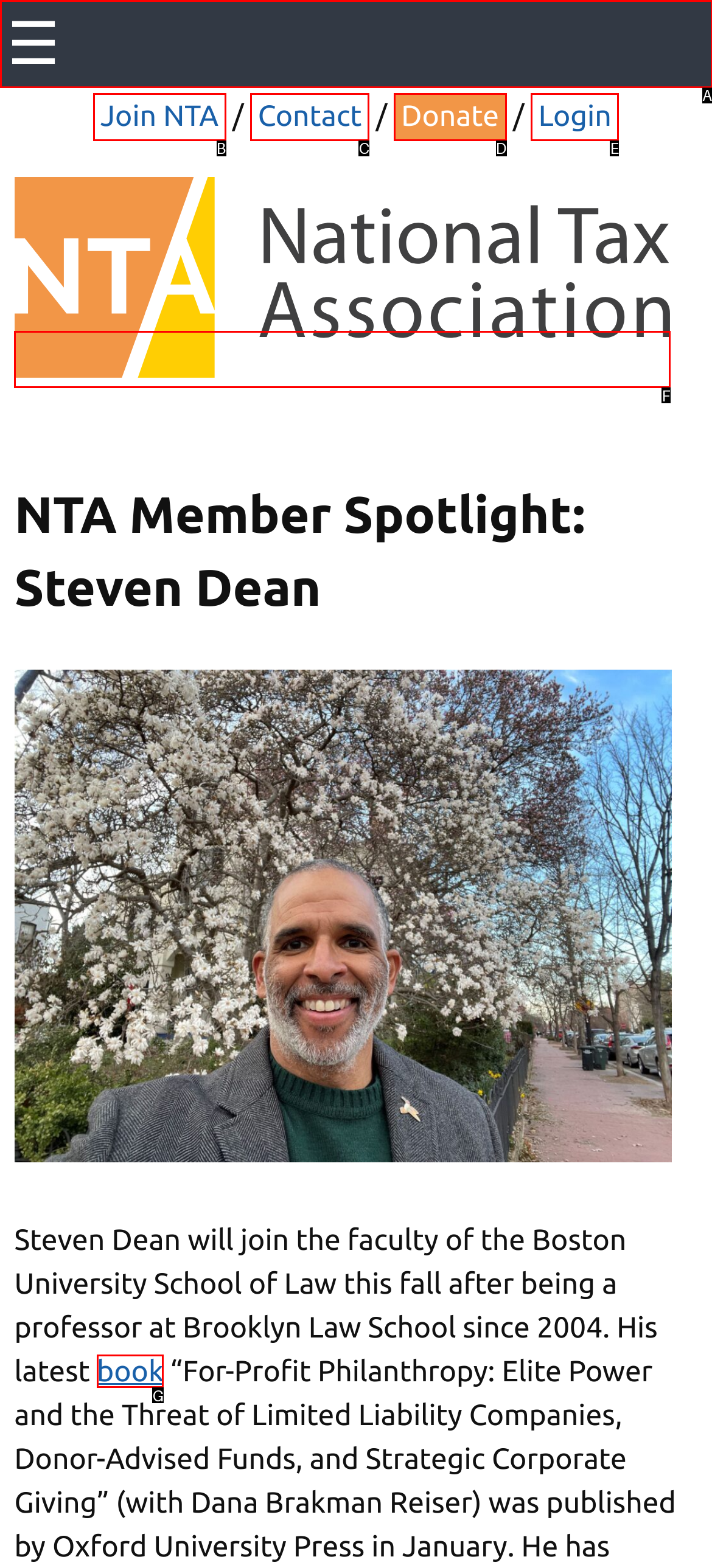Select the appropriate option that fits: Donate
Reply with the letter of the correct choice.

D